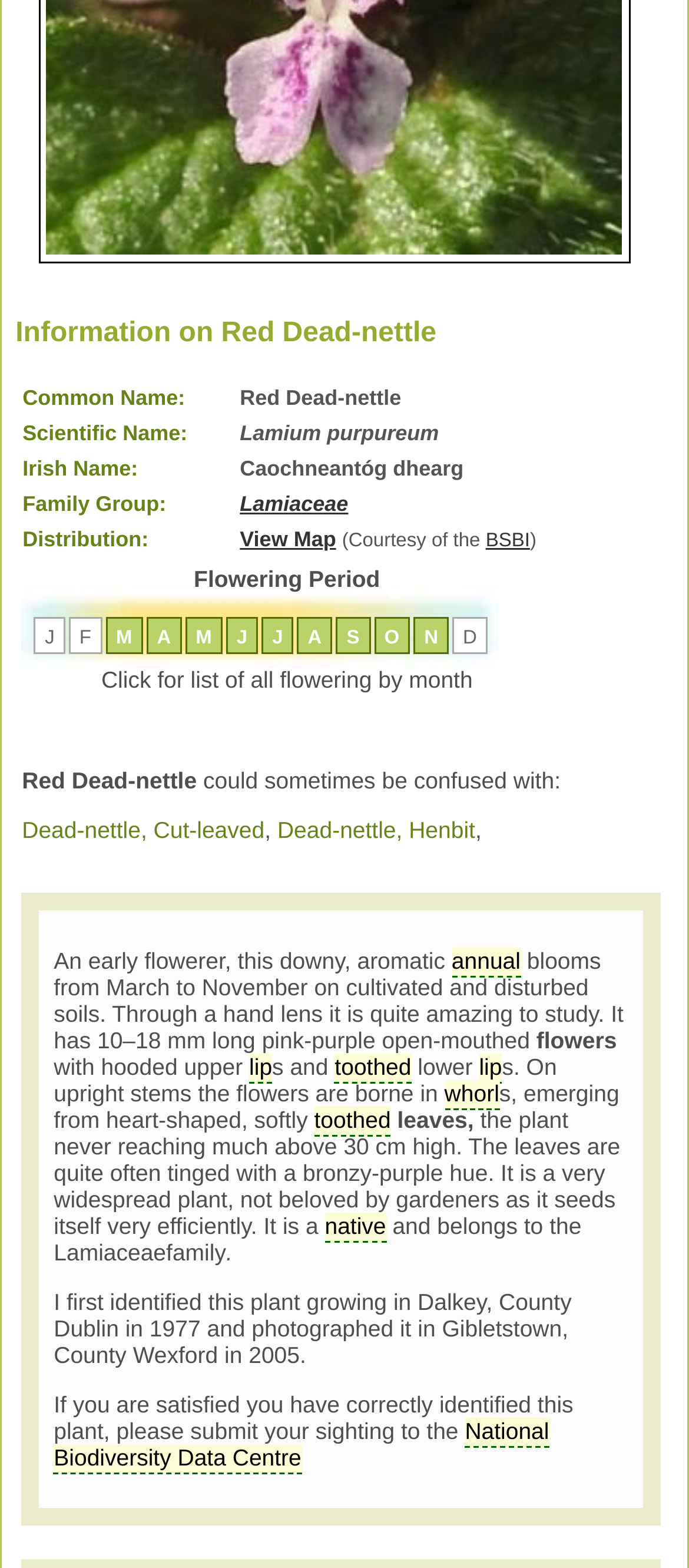Determine the bounding box of the UI component based on this description: "toothed". The bounding box coordinates should be four float values between 0 and 1, i.e., [left, top, right, bottom].

[0.486, 0.672, 0.597, 0.691]